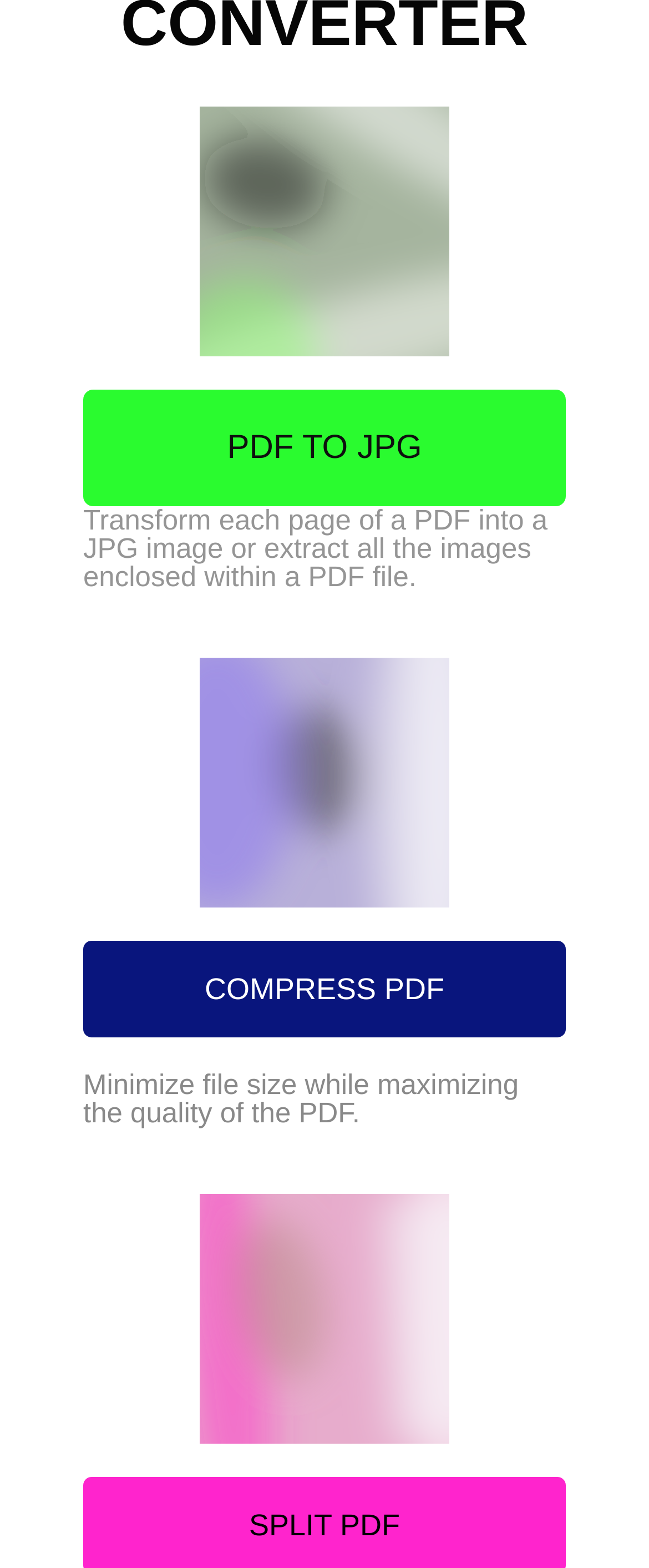Please reply to the following question with a single word or a short phrase:
What is the purpose of this webpage?

Convert PDF files